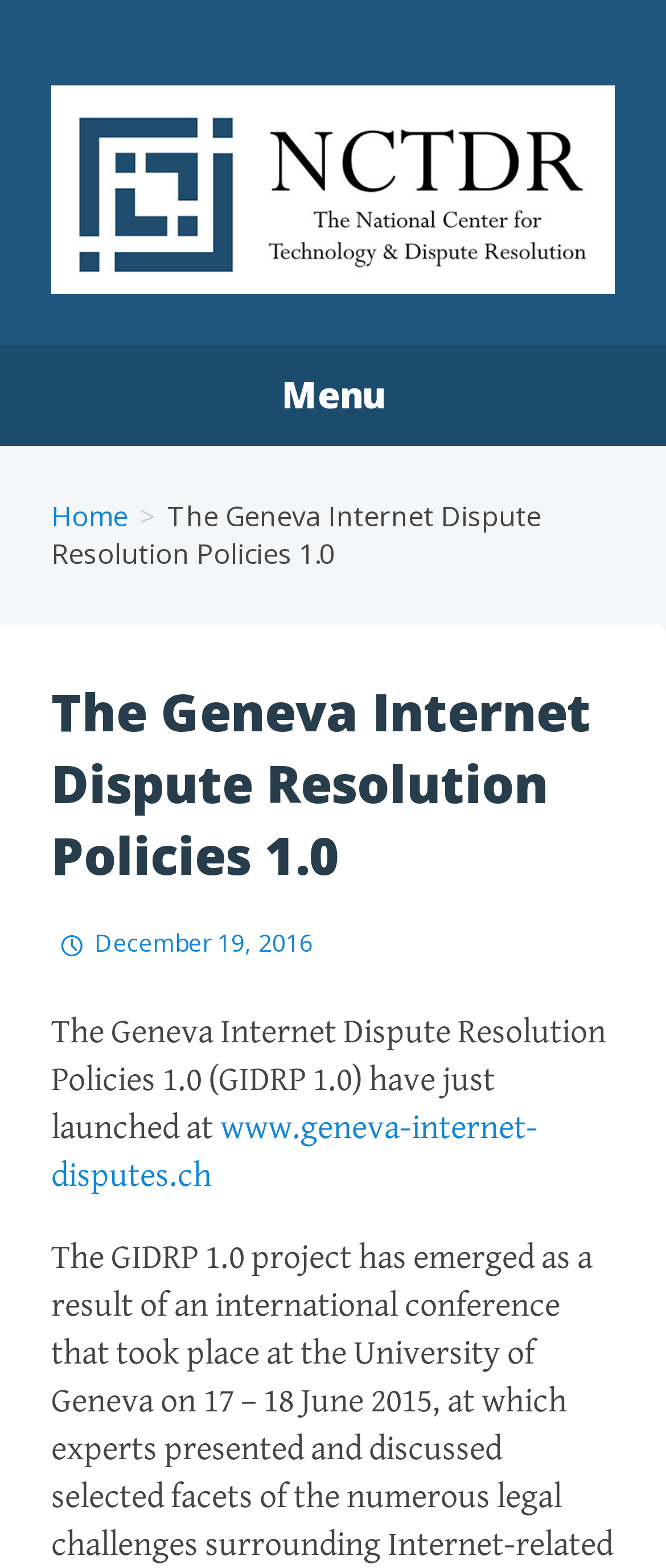Please find the bounding box for the UI element described by: "www.geneva-internet-disputes.ch".

[0.077, 0.708, 0.808, 0.763]